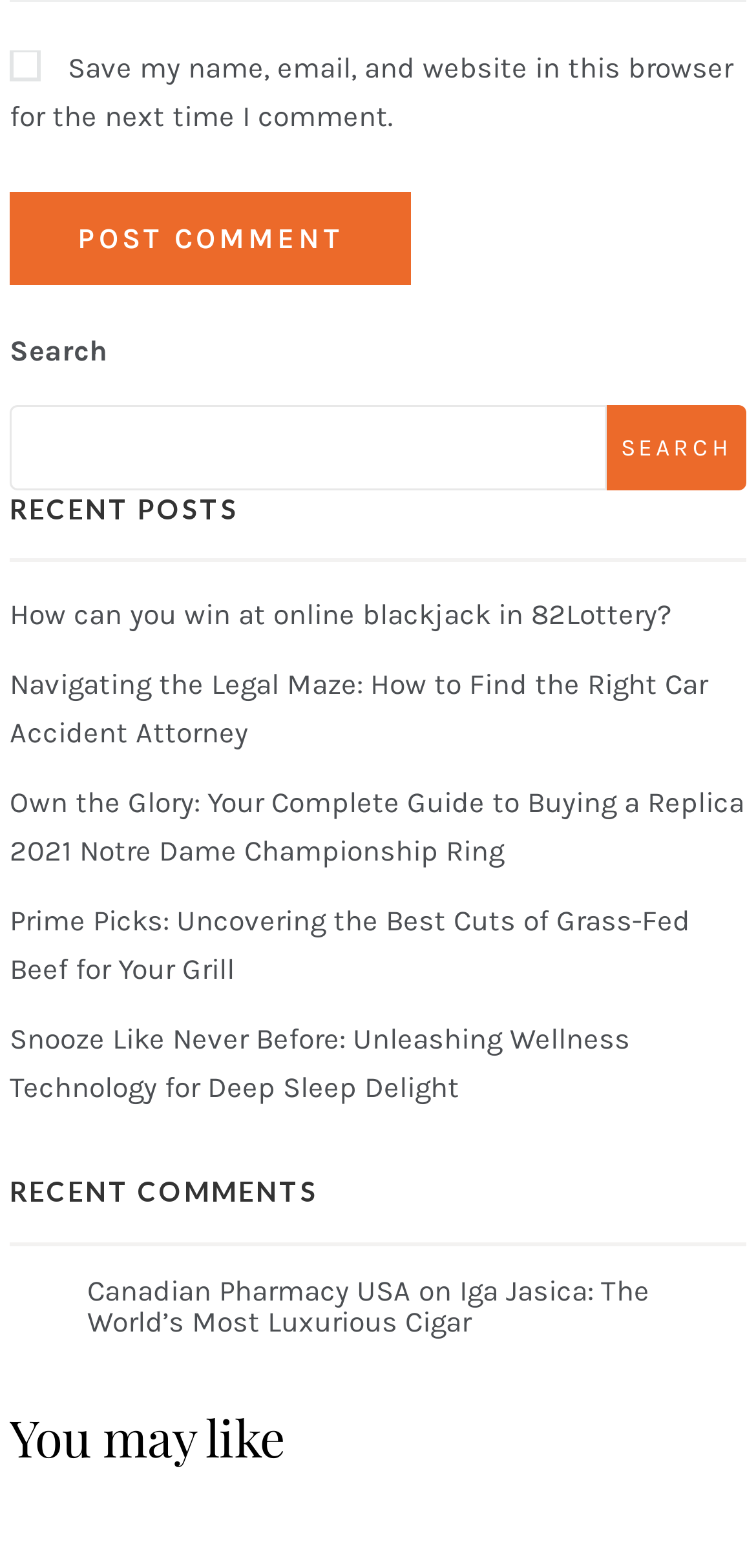Find the bounding box coordinates for the HTML element specified by: "parent_node: SEARCH name="s"".

[0.013, 0.259, 0.801, 0.312]